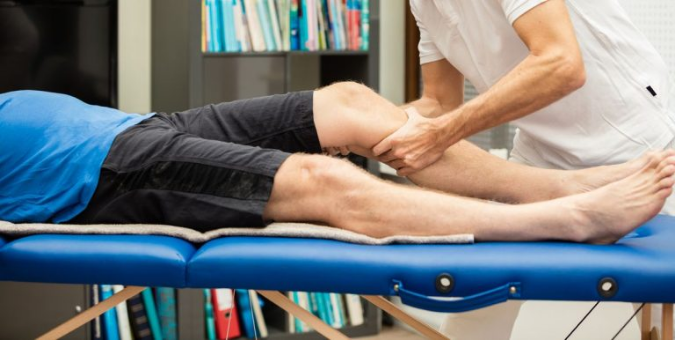What is the purpose of the massage technique?
Based on the image, please offer an in-depth response to the question.

The massage technique being performed is intended to alleviate discomfort and enhance relaxation, as stated in the caption, which highlights the principles of Lie down Swedish massage.